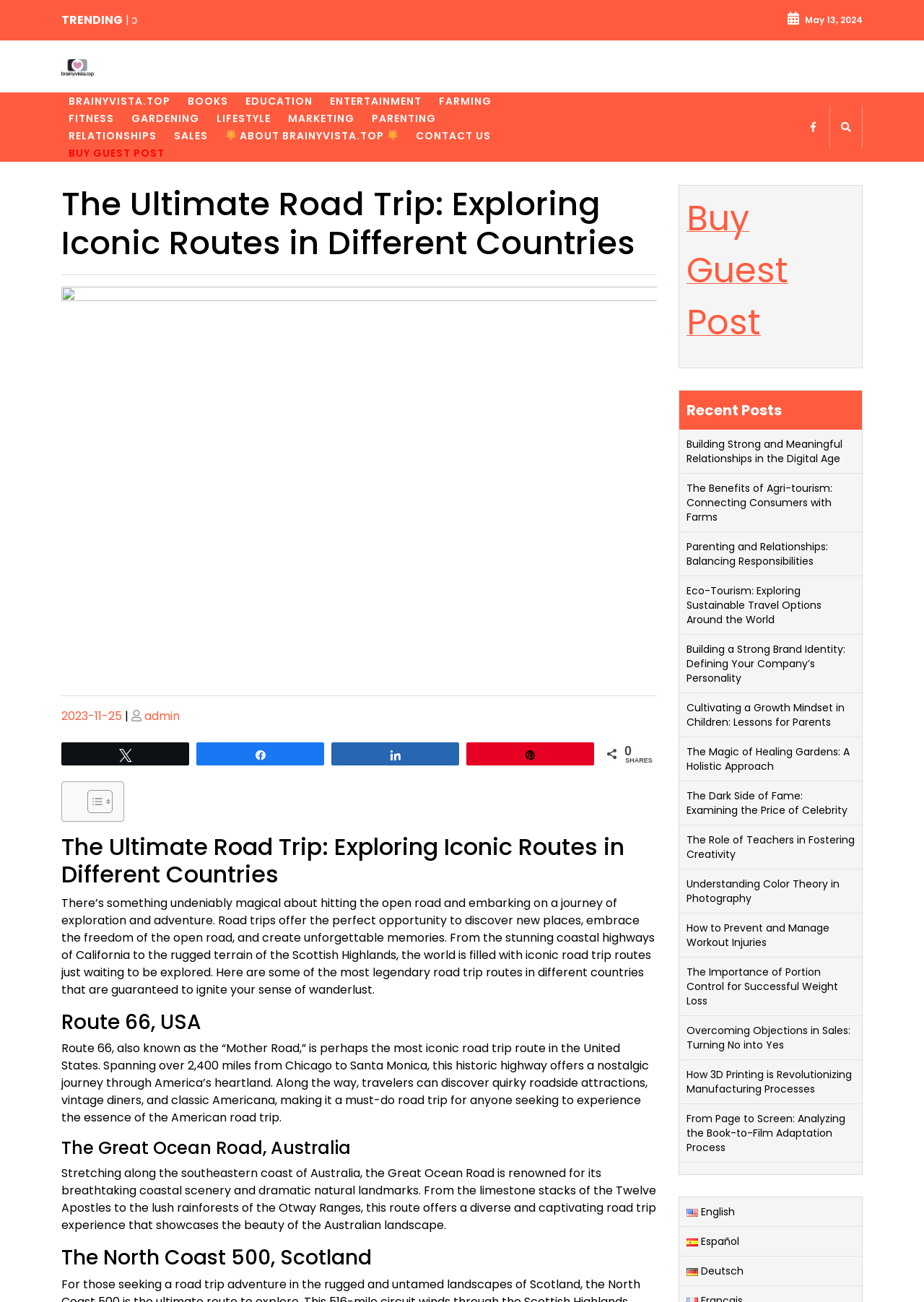Please use the details from the image to answer the following question comprehensively:
What is the language of the webpage?

I determined the language of the webpage by looking at the text content, which appears to be written in English, and also by noticing the language options at the bottom of the page, which include English, Español, and Deutsch.